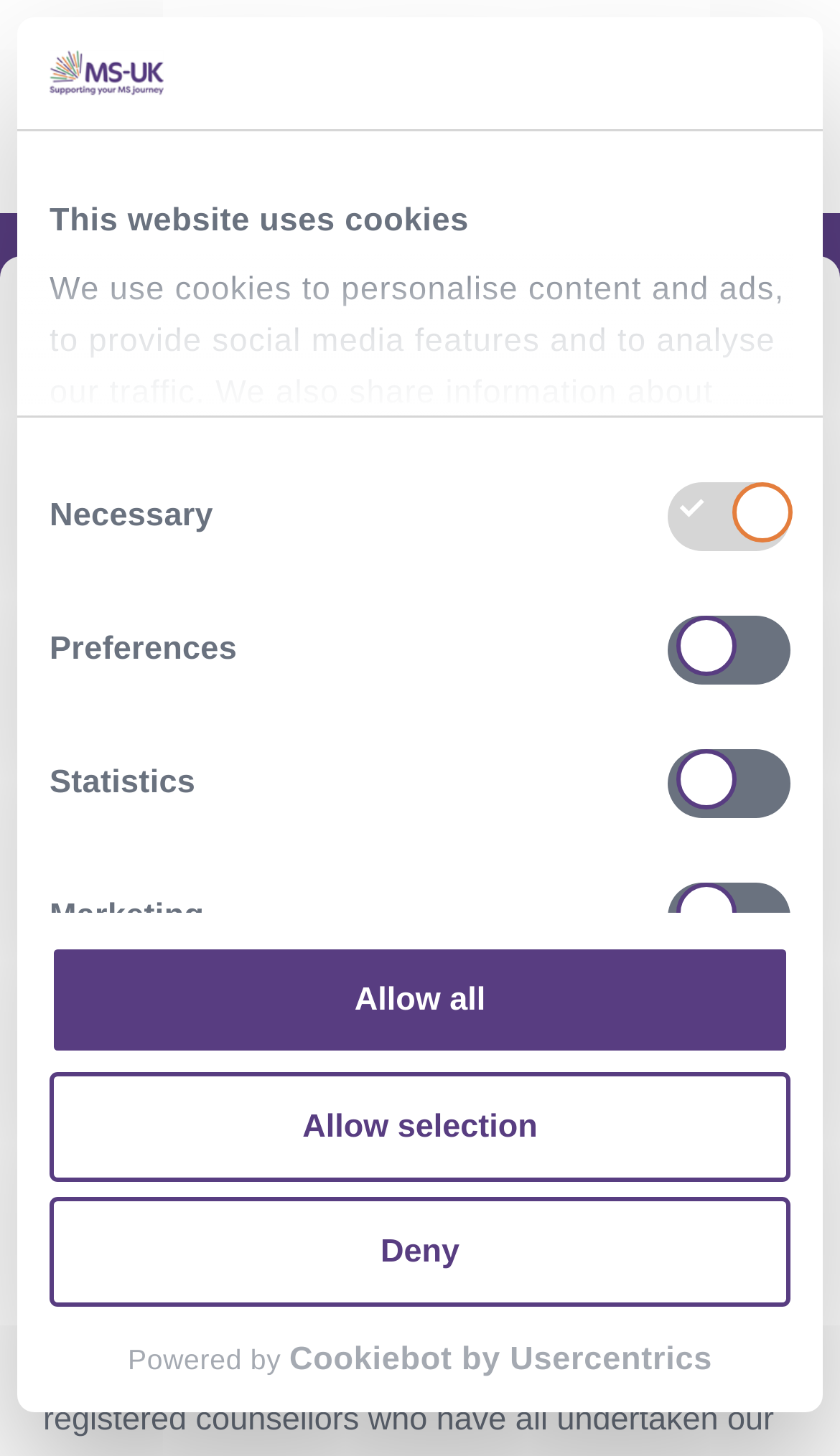Determine the bounding box for the described HTML element: "Powered by Cookiebot by Usercentrics". Ensure the coordinates are four float numbers between 0 and 1 in the format [left, top, right, bottom].

[0.059, 0.92, 0.941, 0.948]